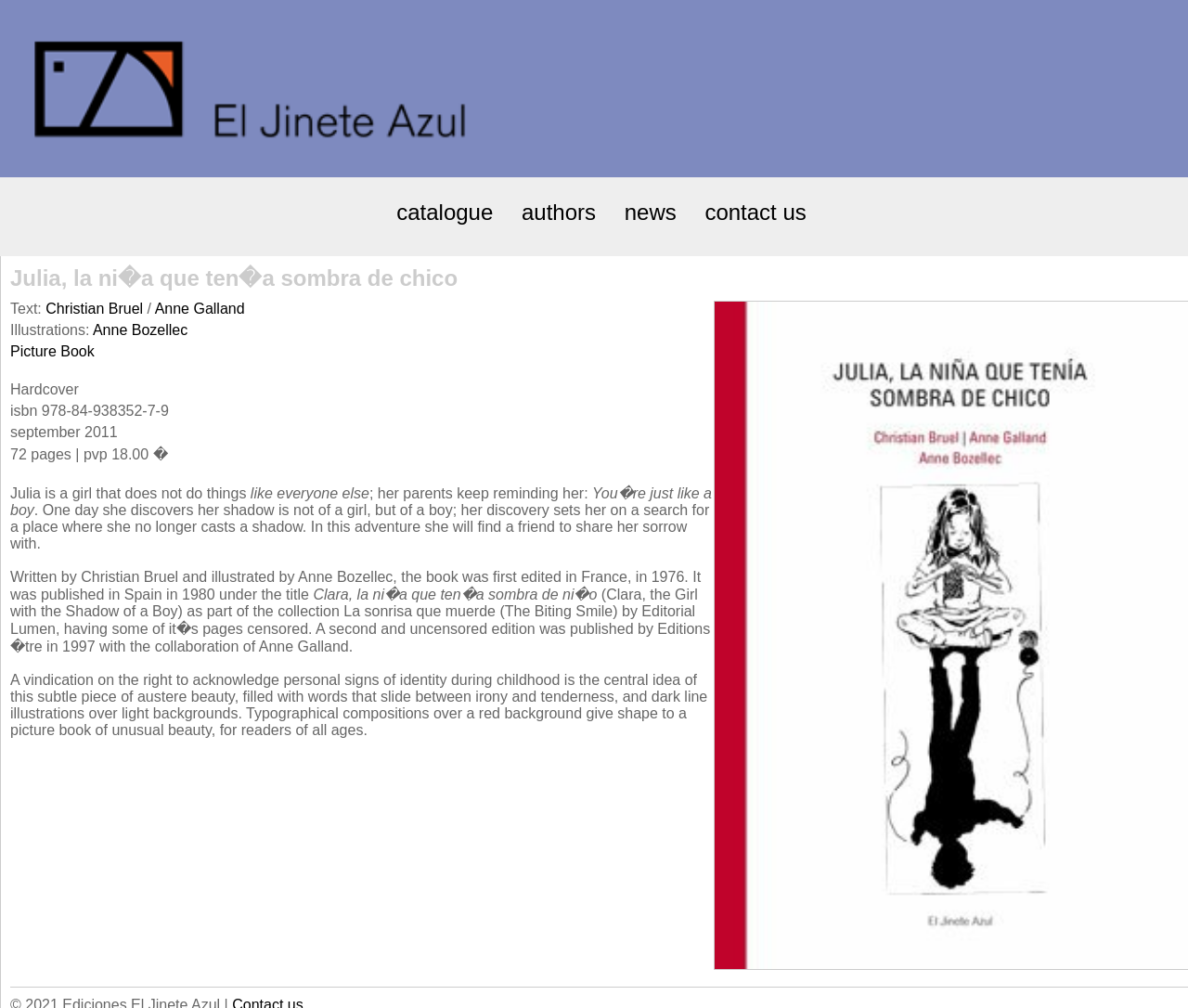Determine the bounding box for the described HTML element: "Christian Bruel". Ensure the coordinates are four float numbers between 0 and 1 in the format [left, top, right, bottom].

[0.038, 0.298, 0.12, 0.314]